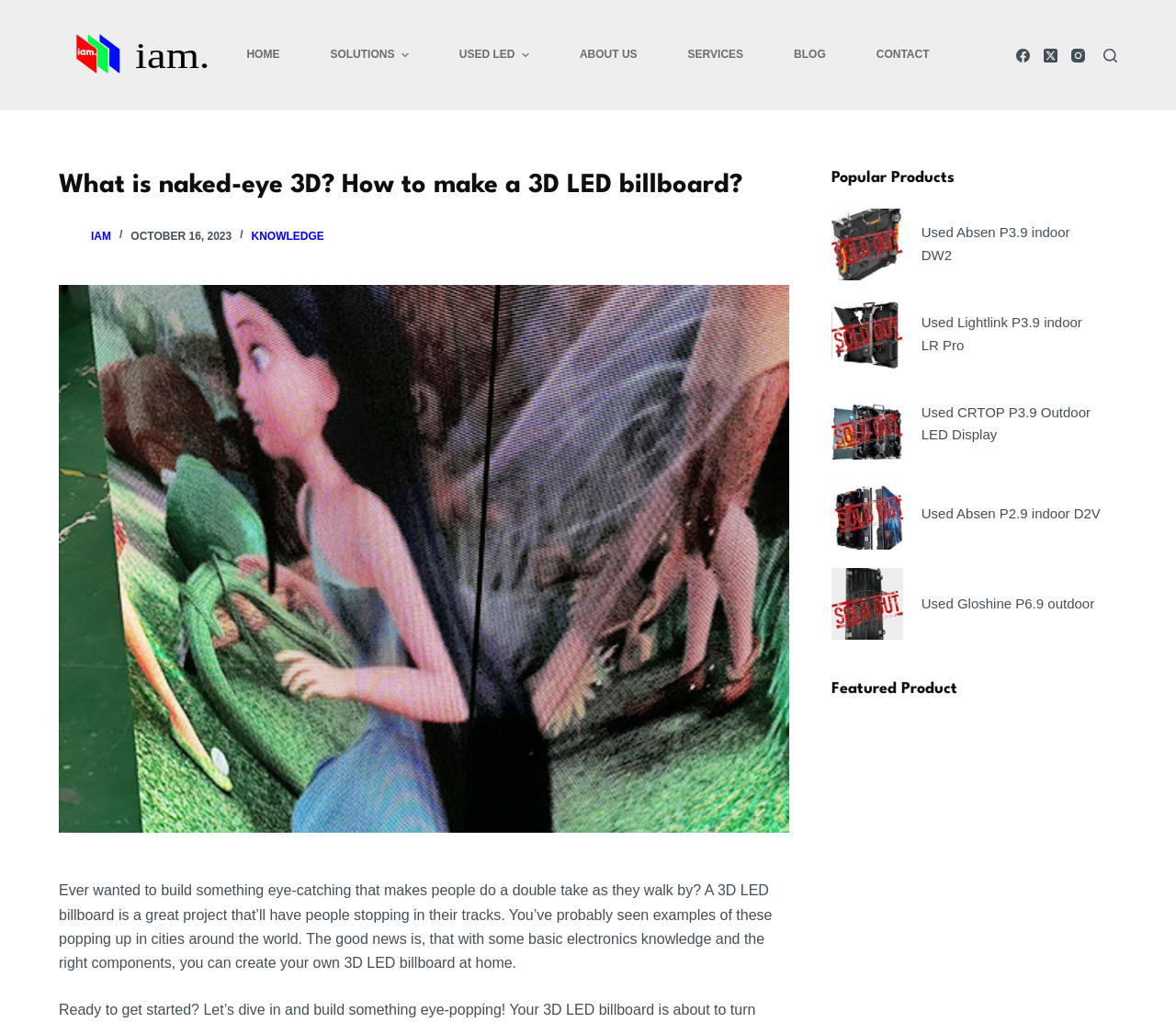Answer in one word or a short phrase: 
What is the text above the image of the 3D LED billboard?

Ever wanted to build...